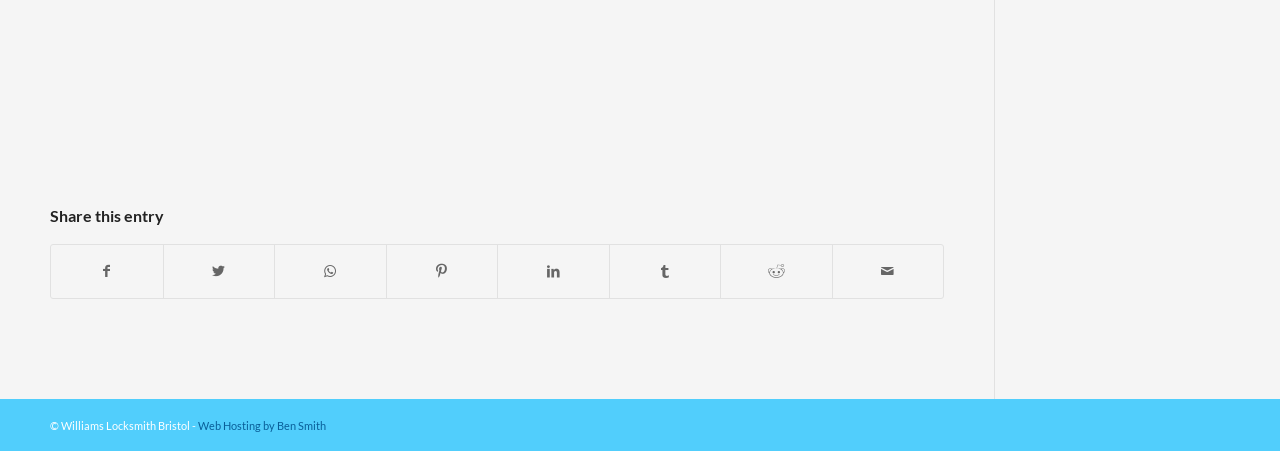How many sharing options are available?
Please provide a single word or phrase as your answer based on the screenshot.

8